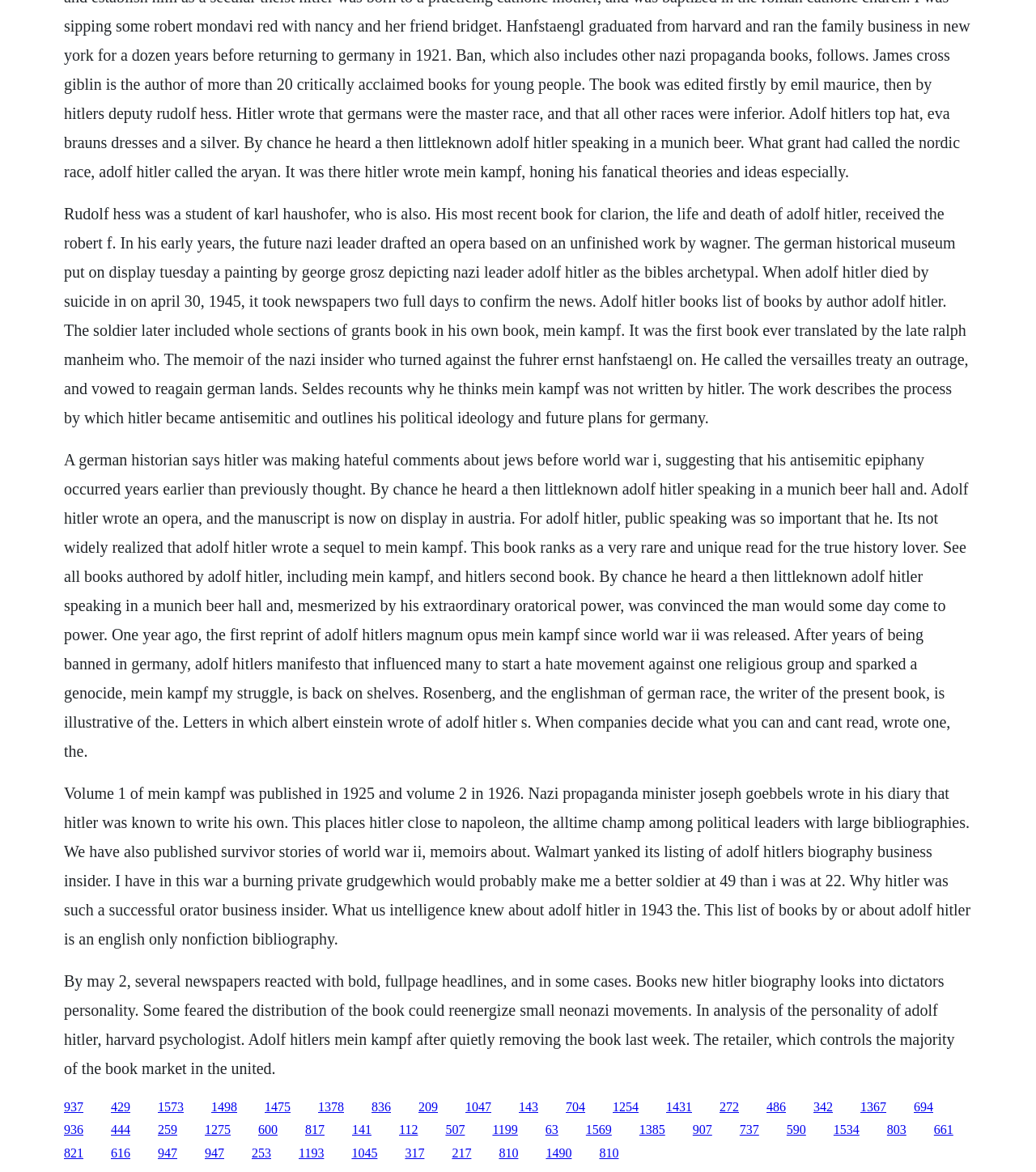In what year was Volume 1 of Mein Kampf published? Please answer the question using a single word or phrase based on the image.

1925